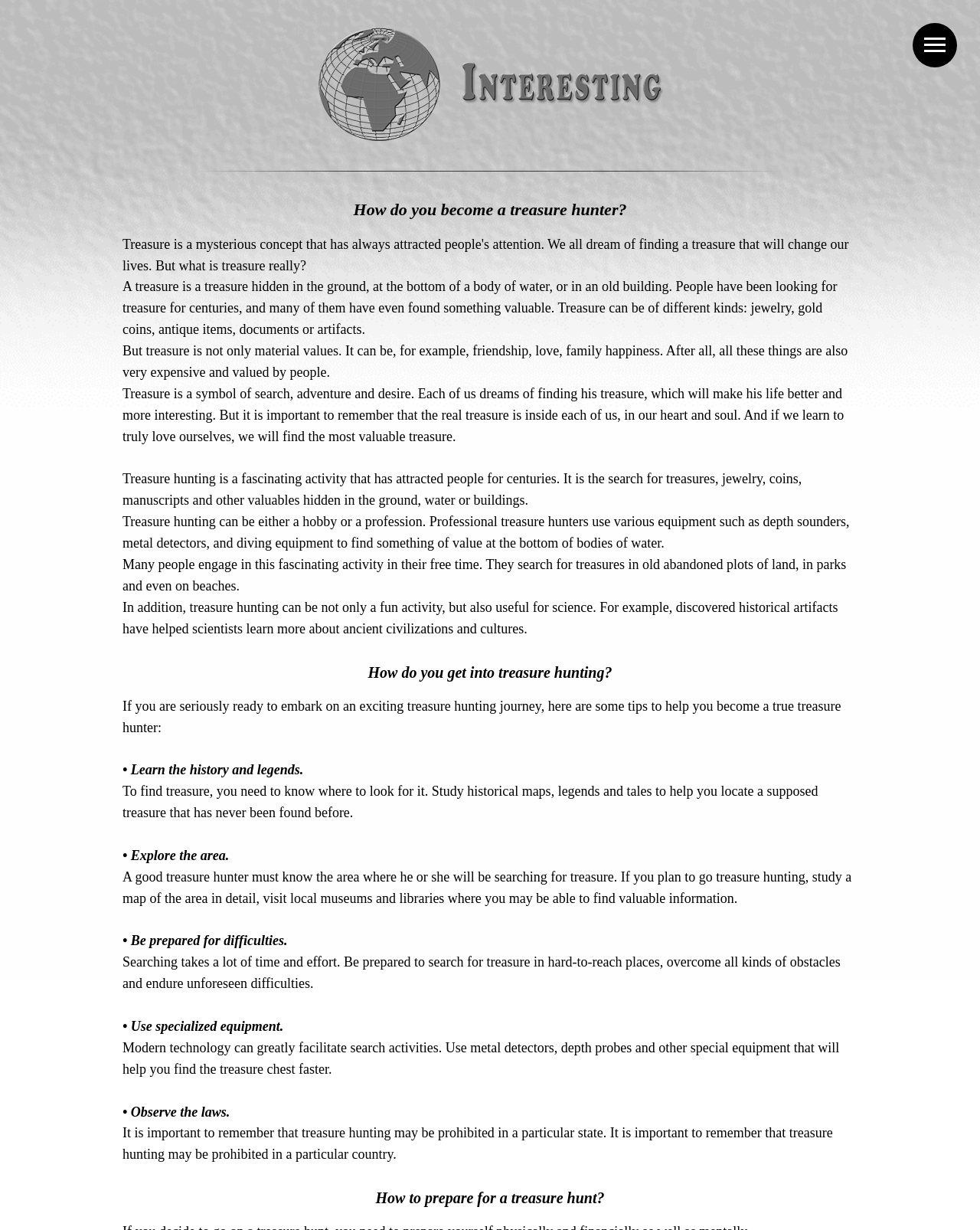Determine the bounding box coordinates for the HTML element mentioned in the following description: "aria-label="Навигационное меню"". The coordinates should be a list of four floats ranging from 0 to 1, represented as [left, top, right, bottom].

[0.943, 0.031, 0.965, 0.043]